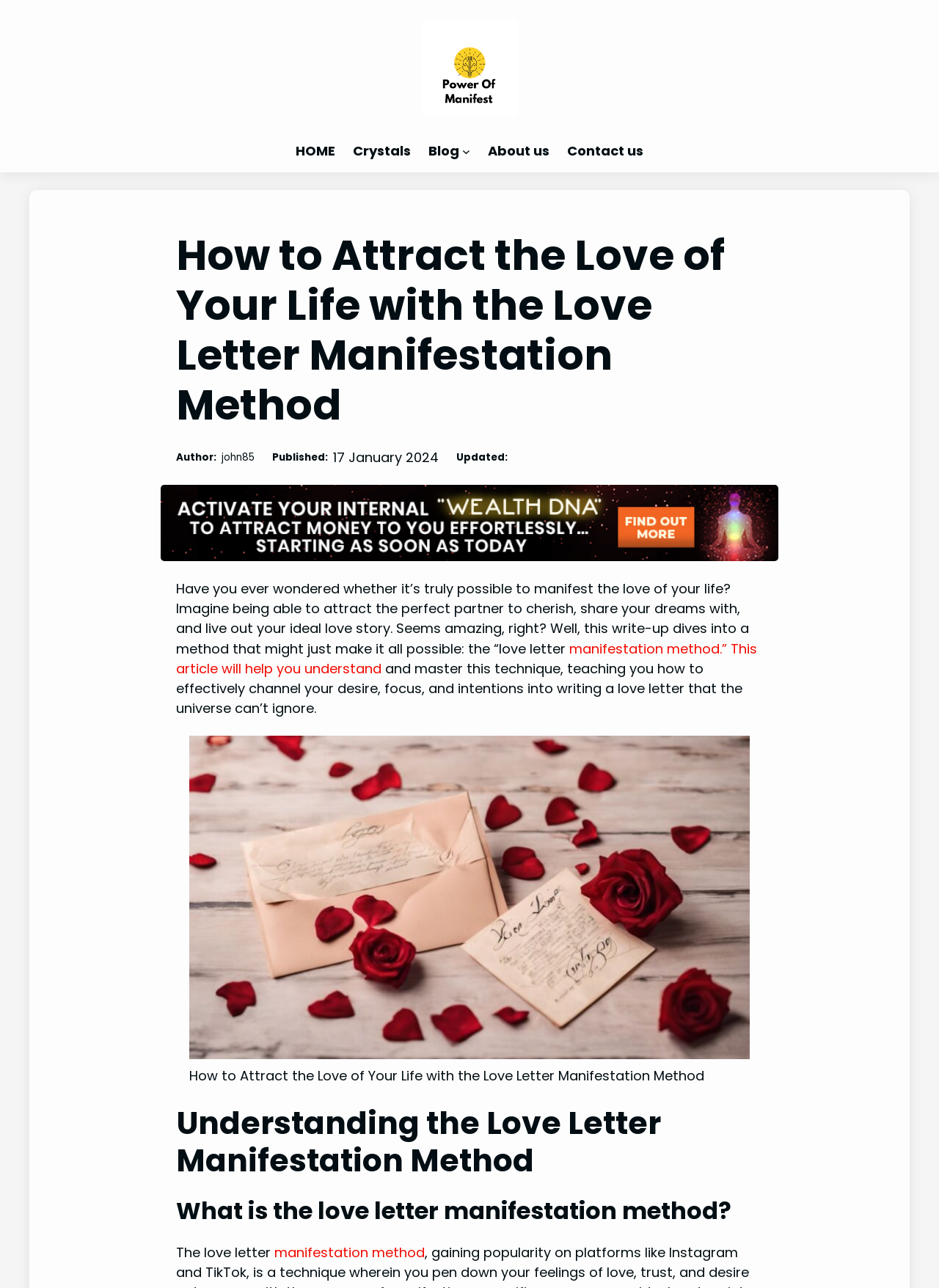Extract the primary header of the webpage and generate its text.

How to Attract the Love of Your Life with the Love Letter Manifestation Method